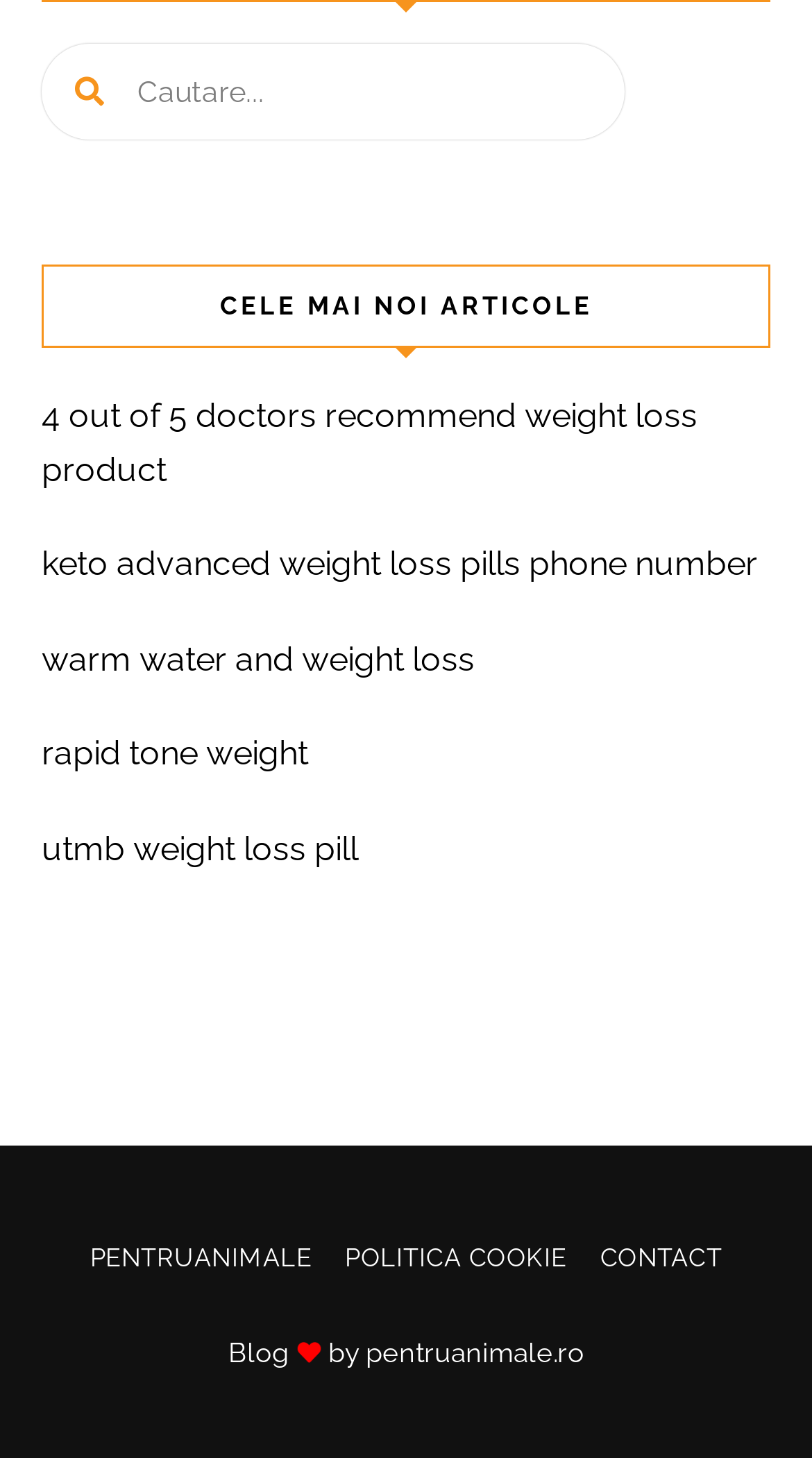How many links are there above the 'CONTACT' link?
From the details in the image, answer the question comprehensively.

Starting from the top, there are 6 links above the 'CONTACT' link, which are '4 out of 5 doctors recommend weight loss product', 'keto advanced weight loss pills phone number', 'warm water and weight loss', 'rapid tone weight', 'utmb weight loss pill', and 'CELE MAI NOI ARTICOLE'. Additionally, there is another link 'PENTRUANIMALE' above the 'CONTACT' link, making a total of 7 links.